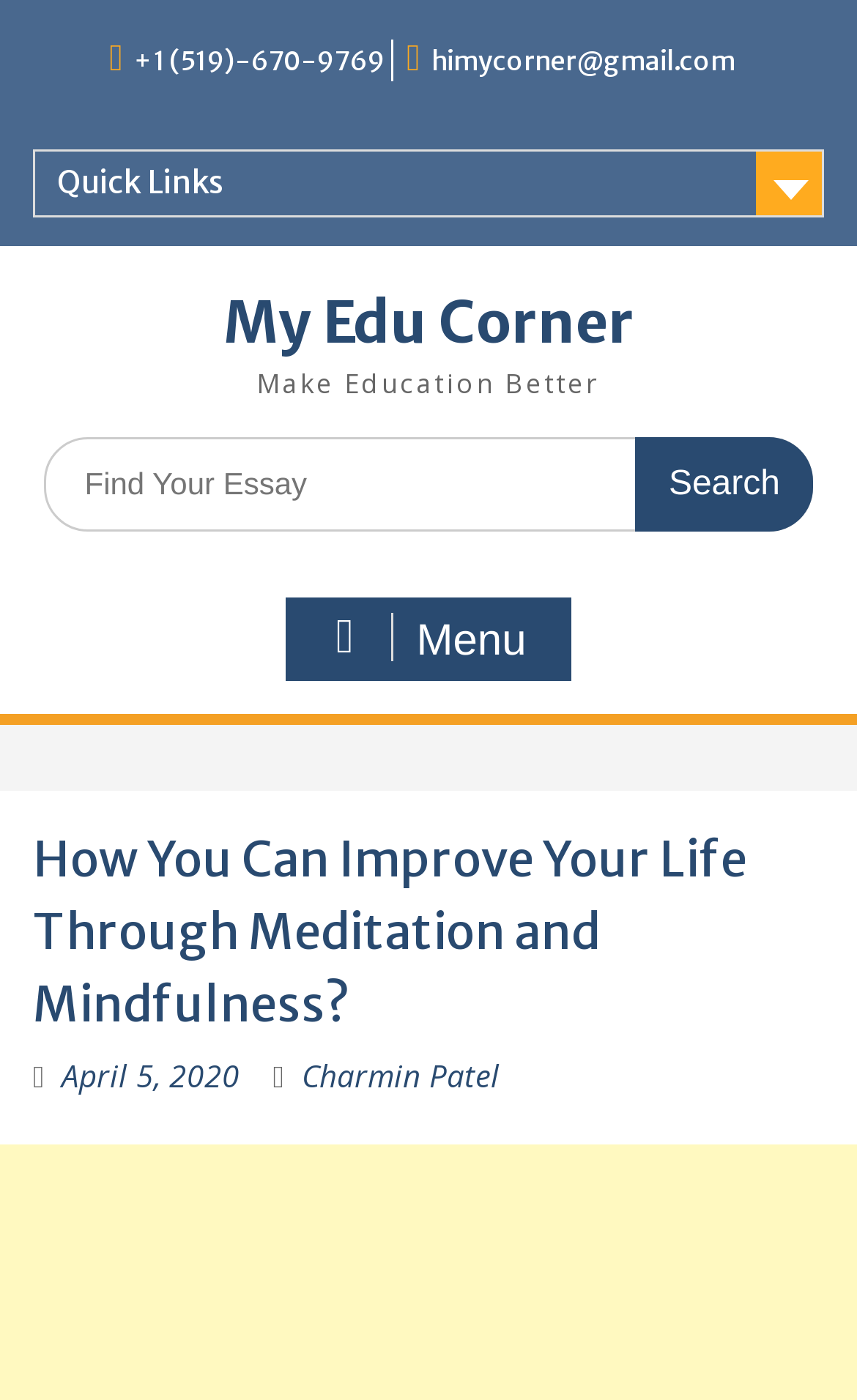Provide the bounding box coordinates of the HTML element this sentence describes: "April 5, 2020April 5, 2020". The bounding box coordinates consist of four float numbers between 0 and 1, i.e., [left, top, right, bottom].

[0.072, 0.753, 0.28, 0.782]